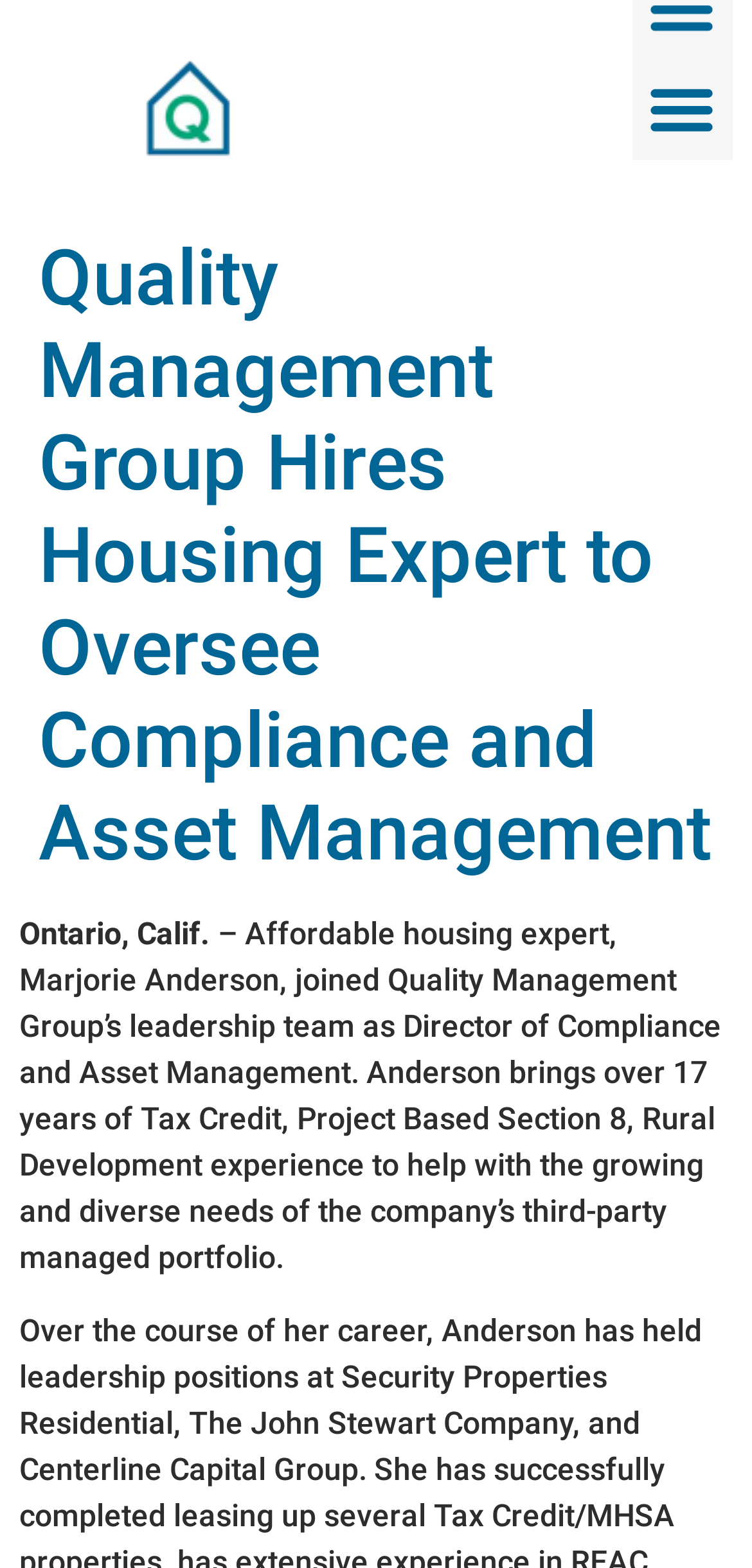Identify and extract the main heading from the webpage.

Quality Management Group Hires Housing Expert to Oversee Compliance and Asset Management